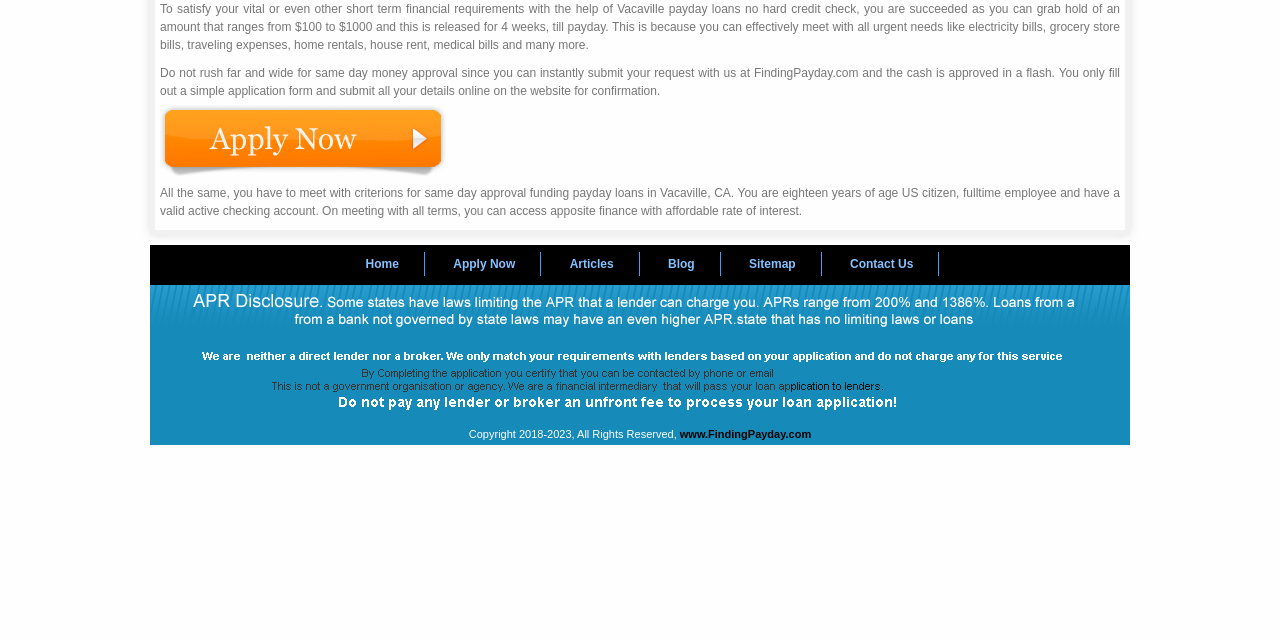Bounding box coordinates are specified in the format (top-left x, top-left y, bottom-right x, bottom-right y). All values are floating point numbers bounded between 0 and 1. Please provide the bounding box coordinate of the region this sentence describes: Contact Us

[0.664, 0.402, 0.714, 0.423]